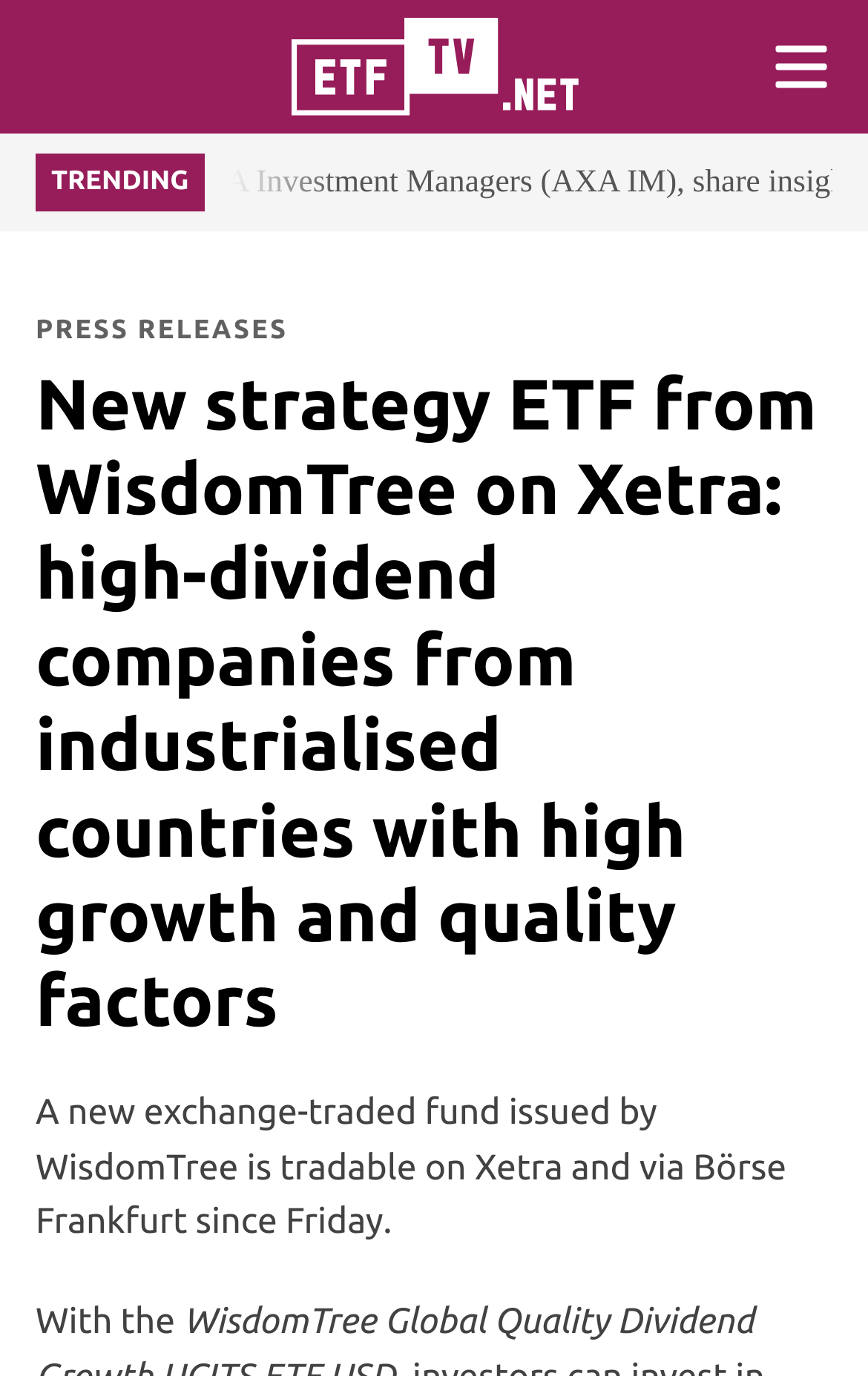On which platforms is the ETF tradable?
Using the image as a reference, answer the question in detail.

The platforms on which the ETF is tradable can be found in the StaticText element with the text 'A new exchange-traded fund issued by WisdomTree is tradable on Xetra and via Börse Frankfurt since Friday.'